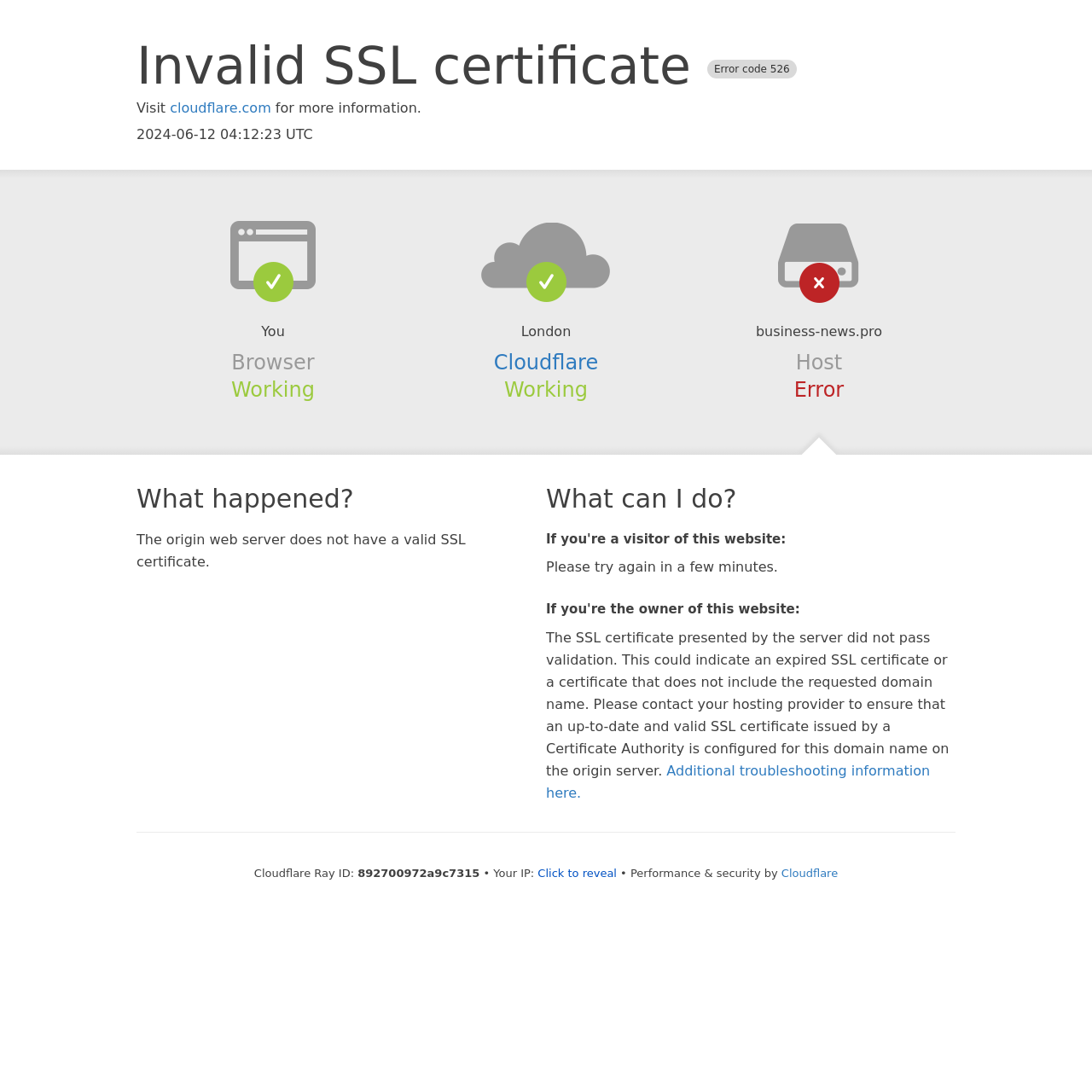Please extract the title of the webpage.

Invalid SSL certificate Error code 526